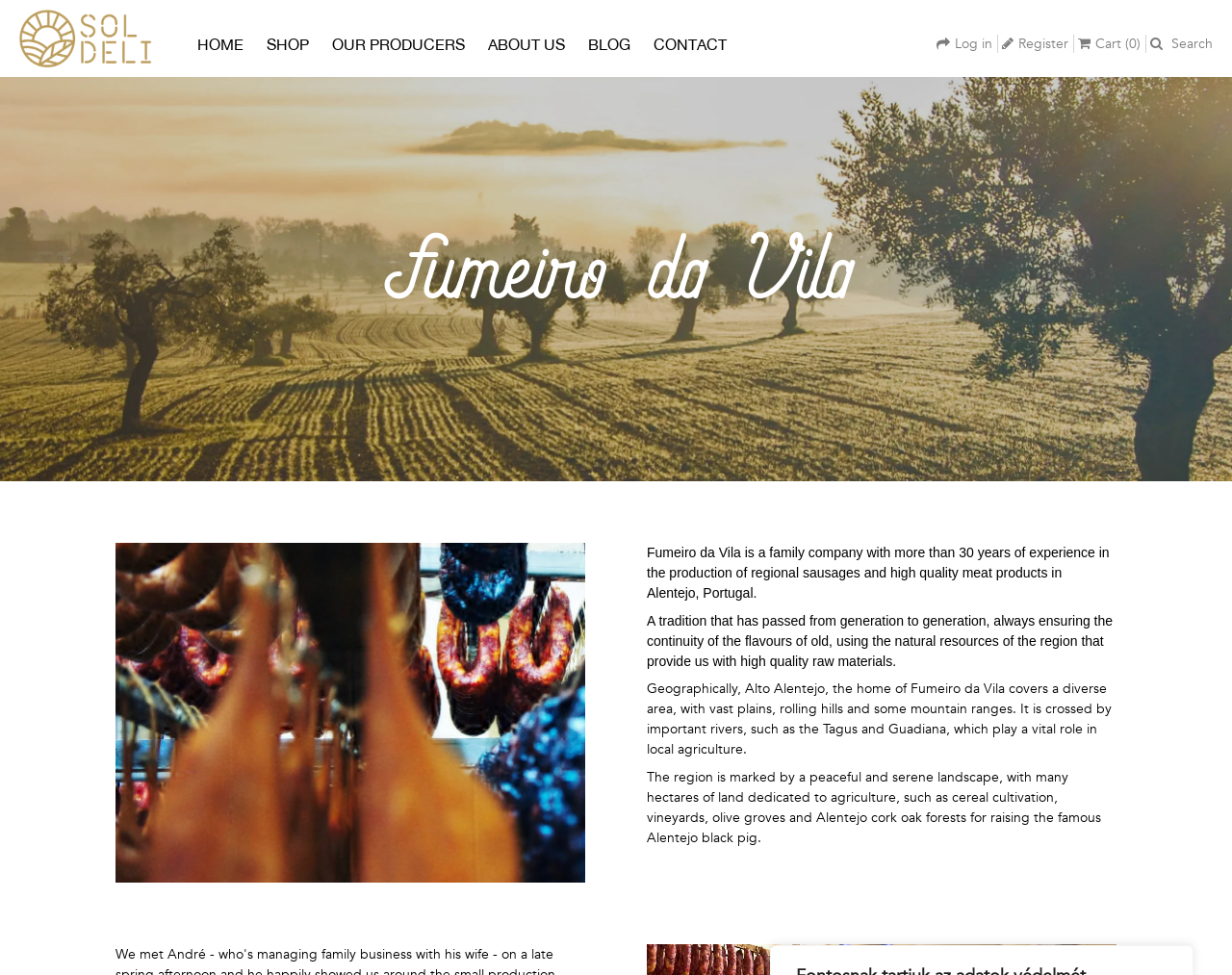Please identify the bounding box coordinates of the element I should click to complete this instruction: 'Go to the home page'. The coordinates should be given as four float numbers between 0 and 1, like this: [left, top, right, bottom].

[0.16, 0.036, 0.198, 0.054]